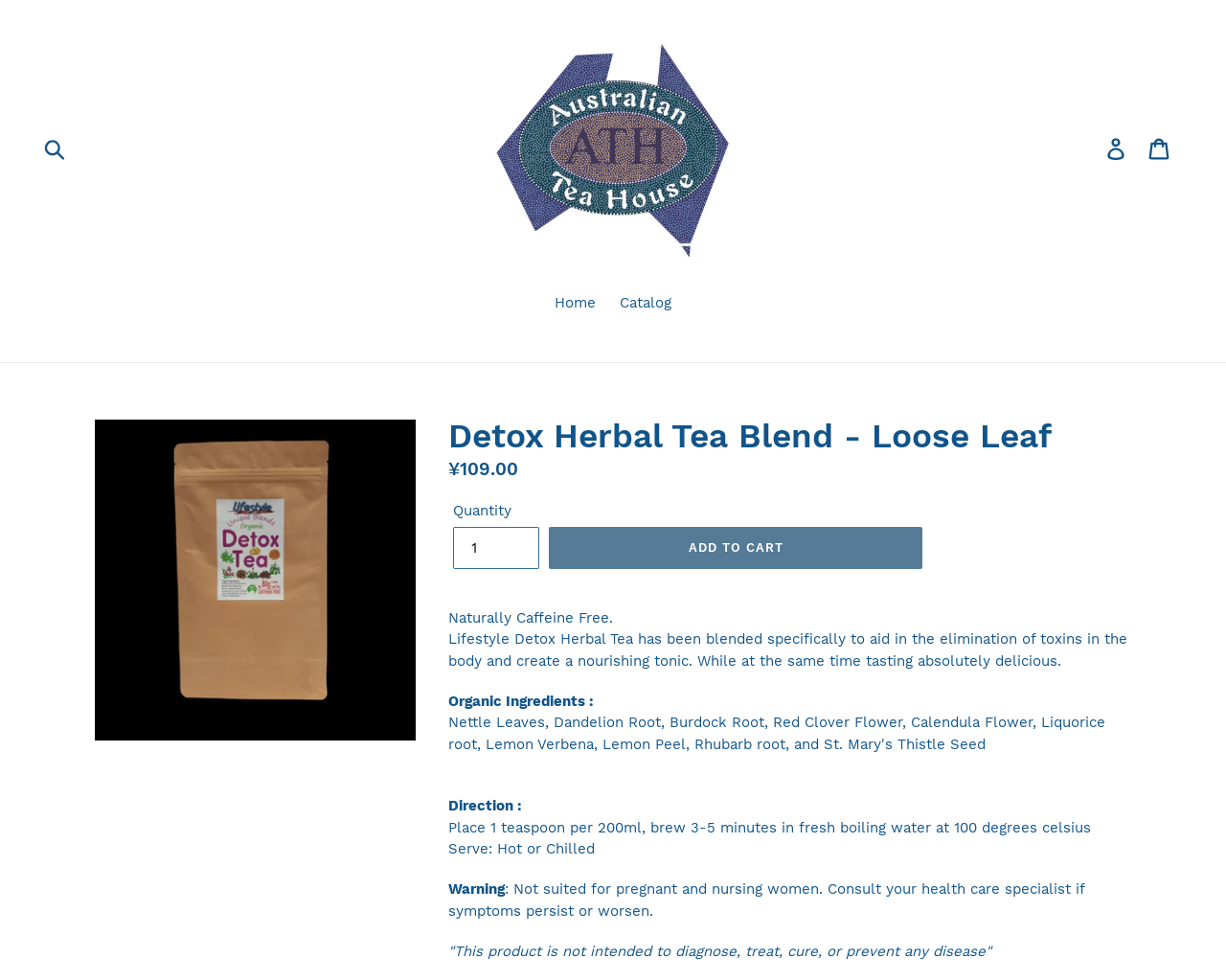Given the element description alt="Australian Tea House", predict the bounding box coordinates for the UI element in the webpage screenshot. The format should be (top-left x, top-left y, bottom-right x, bottom-right y), and the values should be between 0 and 1.

[0.402, 0.029, 0.598, 0.274]